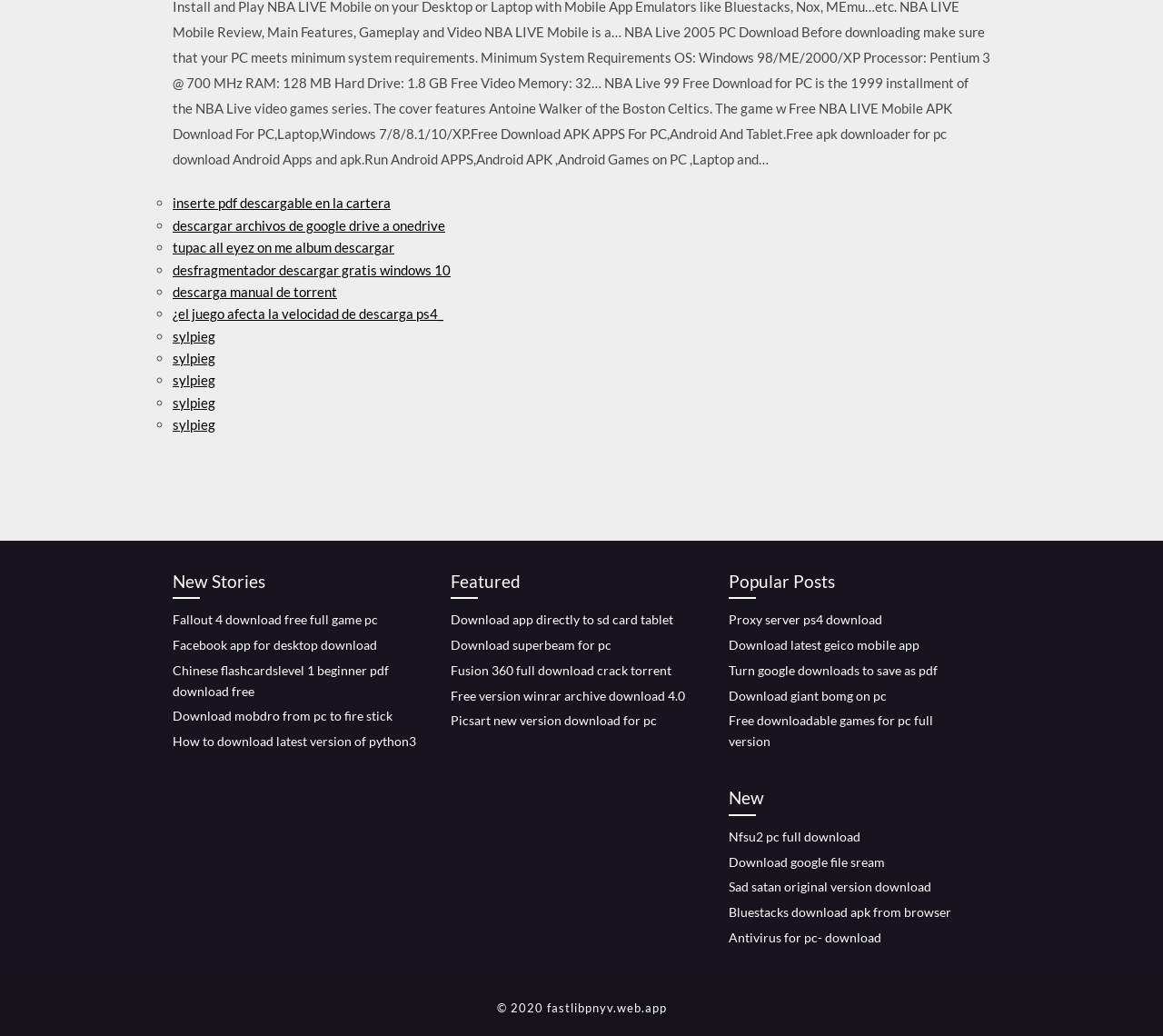Determine the bounding box coordinates for the HTML element described here: "sylpieg".

[0.148, 0.359, 0.185, 0.375]